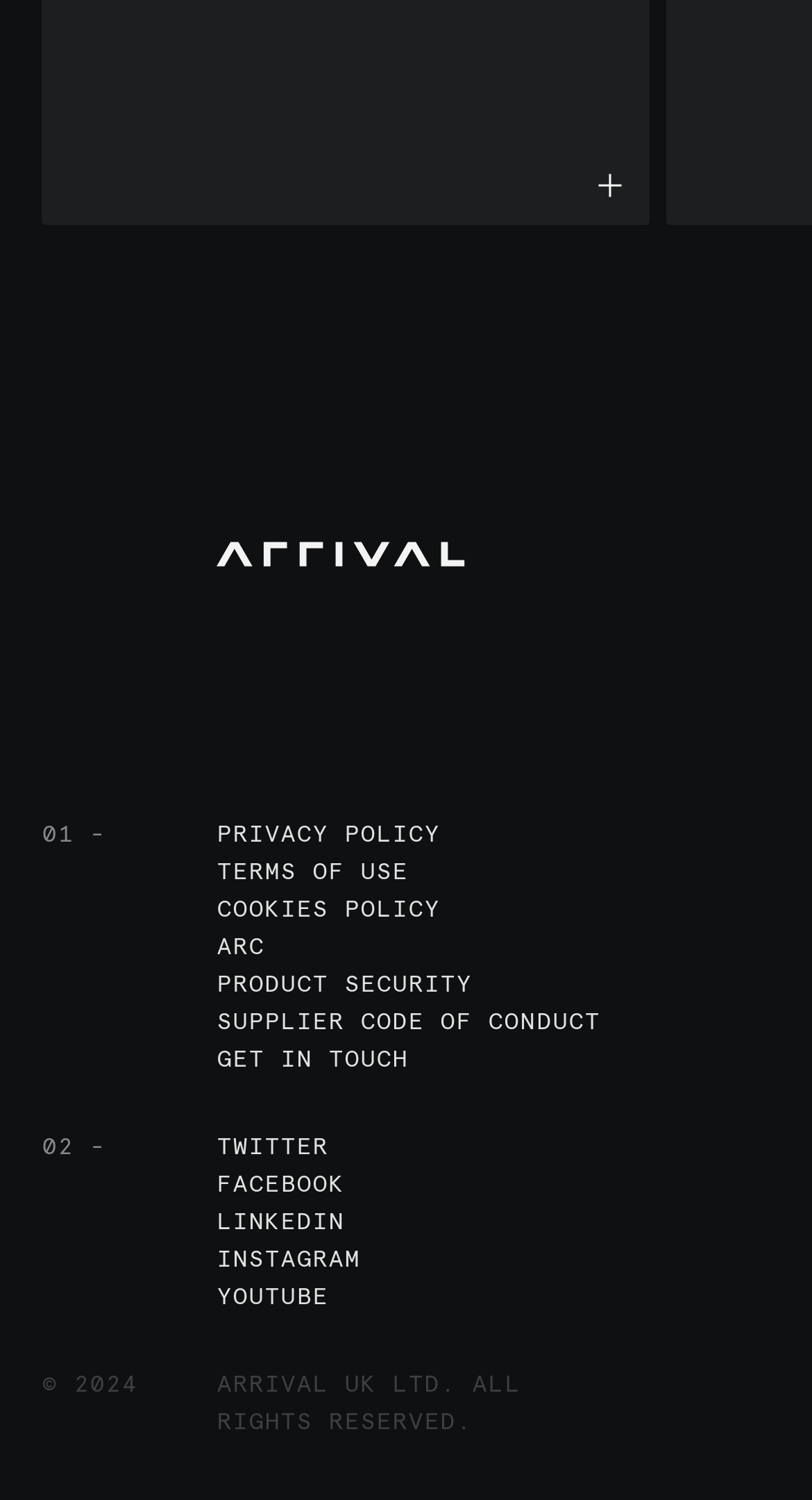Based on the image, provide a detailed and complete answer to the question: 
How many social media links are there?

There are five social media links at the bottom of the webpage, which are Twitter, Facebook, LinkedIn, Instagram, and YouTube.